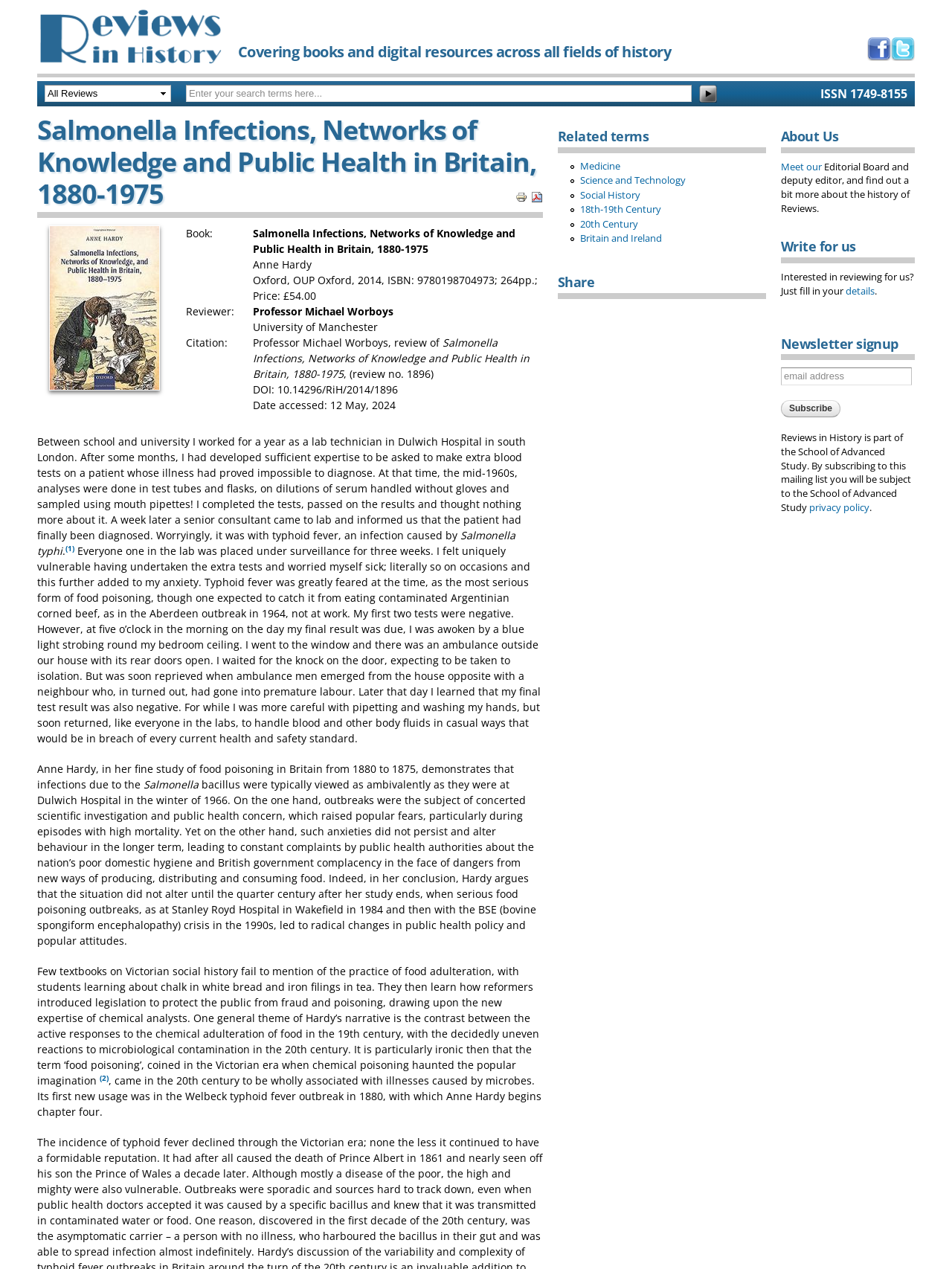Please look at the image and answer the question with a detailed explanation: What is the university affiliation of the reviewer?

I found the university affiliation by looking at the static text element with the text 'University of Manchester' which is located near the reviewer's name.